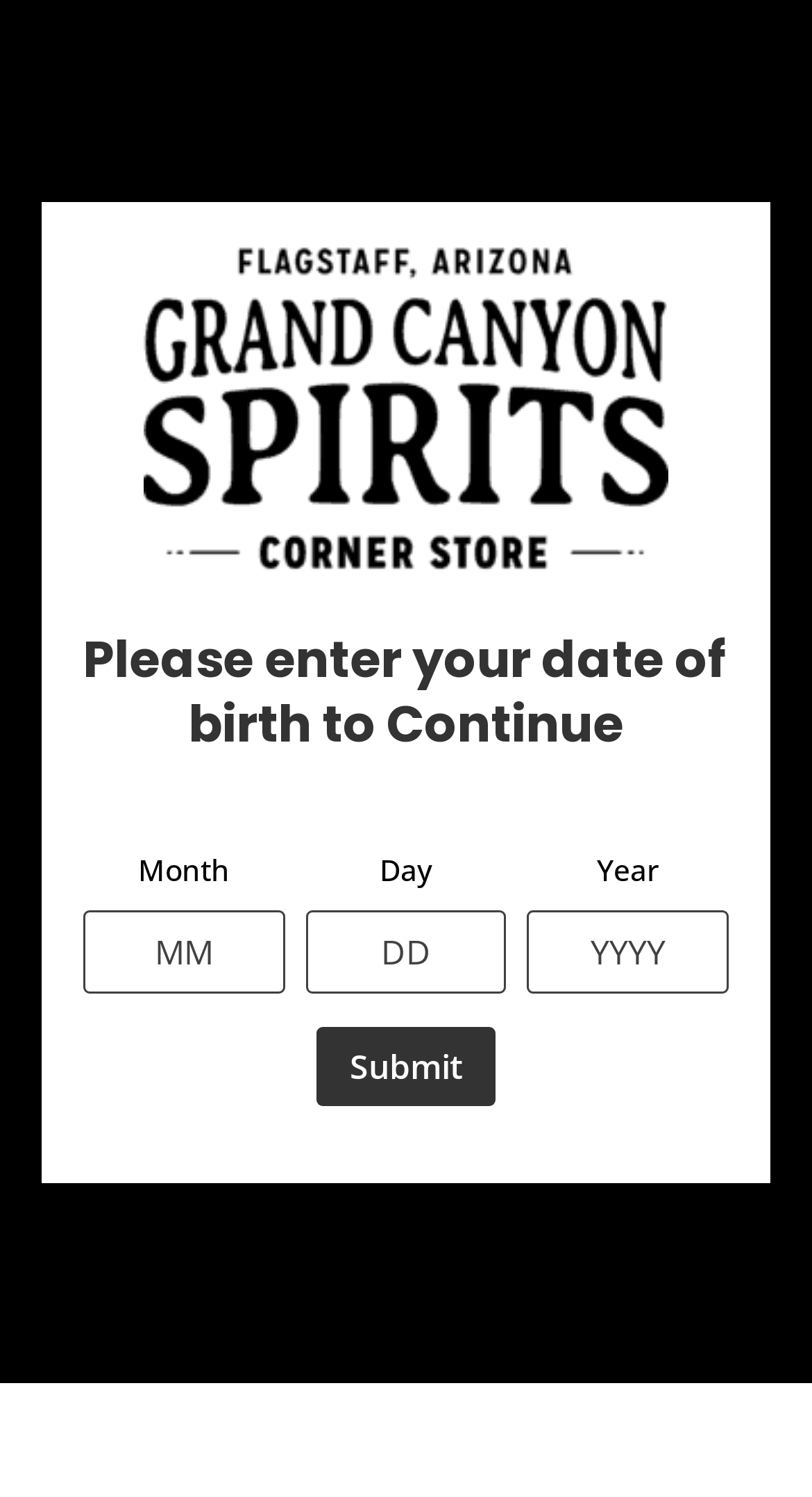What is the title of the section below the age verification dialog?
Deliver a detailed and extensive answer to the question.

The section below the age verification dialog has a heading that reads 'Our Beer Selection', which suggests that this section of the webpage is dedicated to showcasing the available beer products.